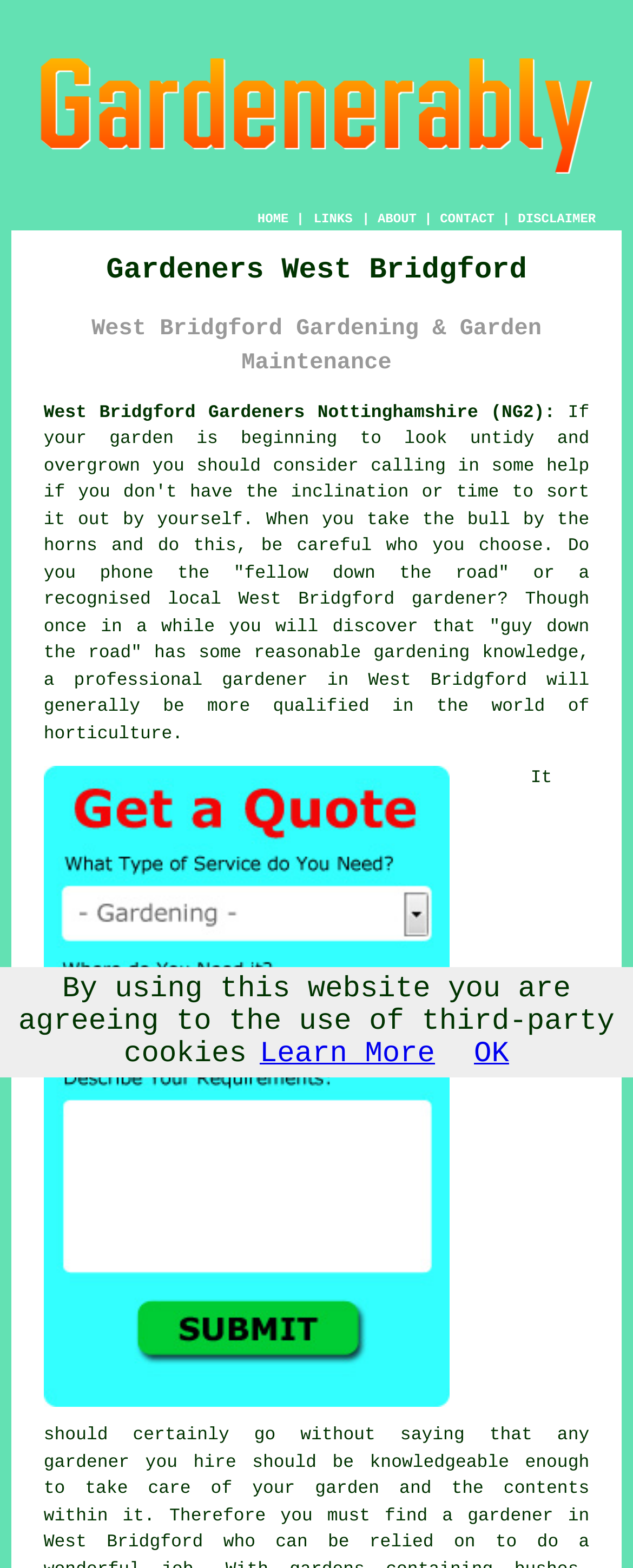Find the bounding box coordinates for the element described here: "fellow down the road".

[0.386, 0.36, 0.787, 0.372]